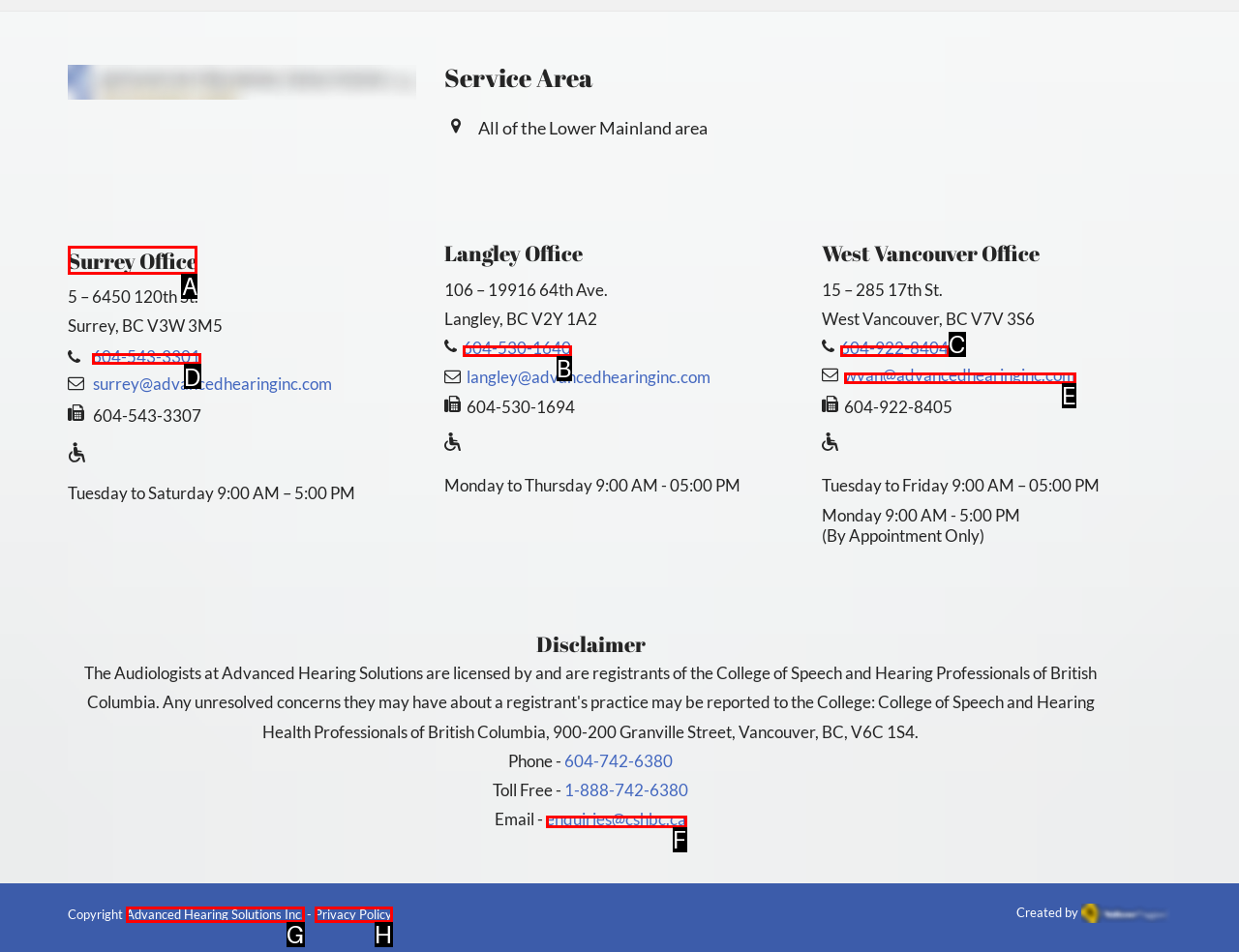Select the correct HTML element to complete the following task: Visit the Surrey office page
Provide the letter of the choice directly from the given options.

A